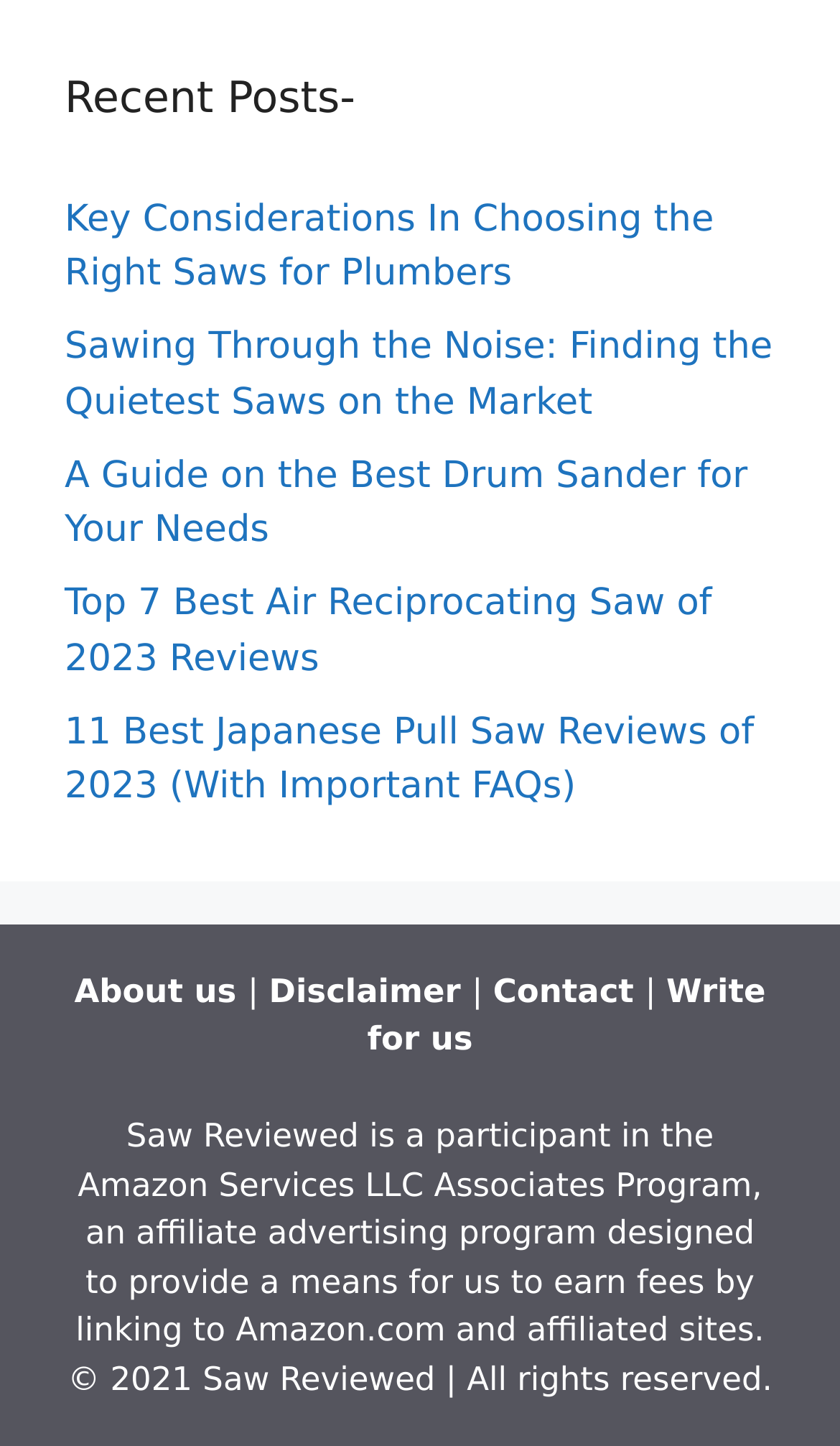What is the purpose of the website?
Please elaborate on the answer to the question with detailed information.

The website contains multiple links to posts about saws, such as 'Top 7 Best Air Reciprocating Saw of 2023 Reviews' and '11 Best Japanese Pull Saw Reviews of 2023', which suggests that the purpose of the website is to review and provide information about saws.